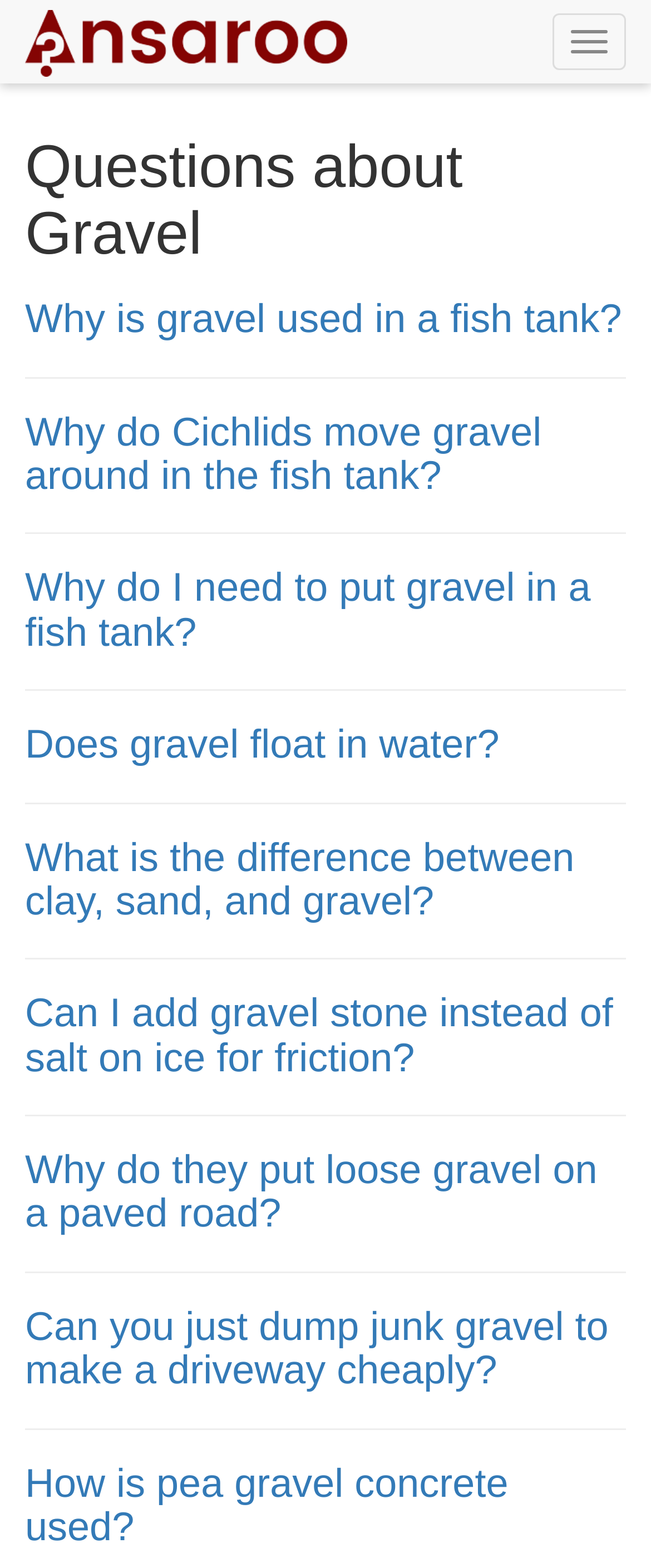Do Cichlids move gravel around in the fish tank?
Please provide a comprehensive answer based on the information in the image.

The webpage contains a question 'Why do Cichlids move gravel around in the fish tank?' which implies that Cichlids do move gravel around in the fish tank. The question is asking for the reason behind this behavior, suggesting that the behavior itself is a known fact.